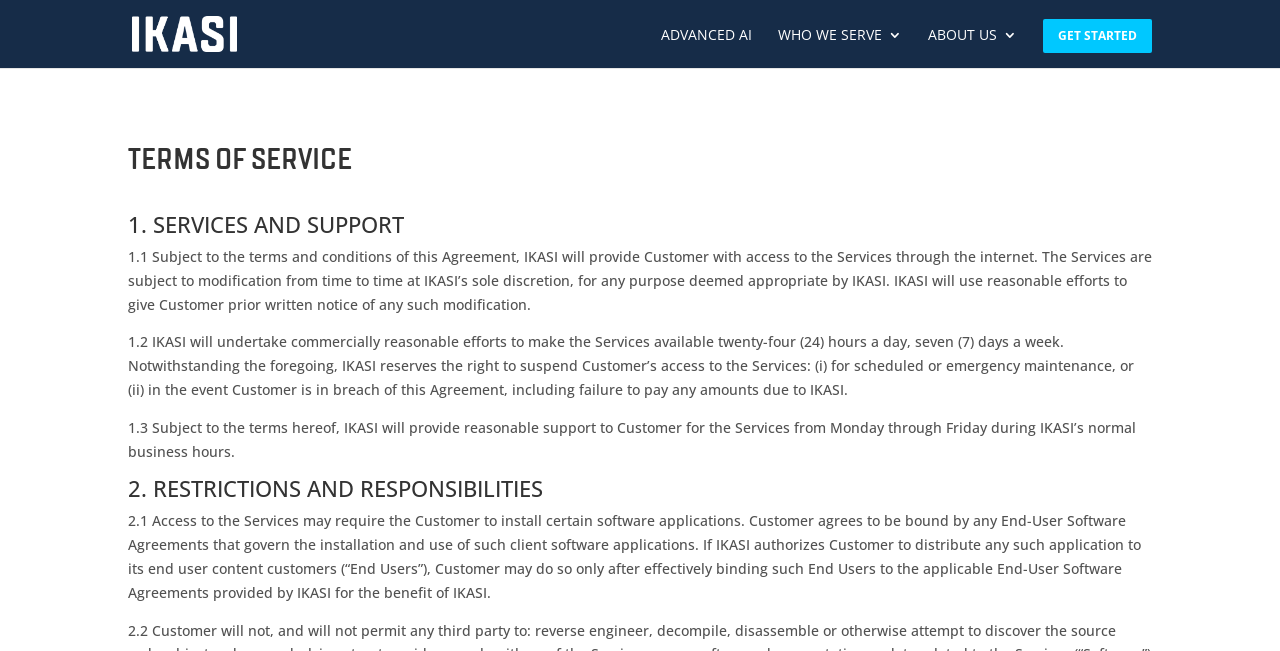What is the name of the company?
Using the screenshot, give a one-word or short phrase answer.

IKASI